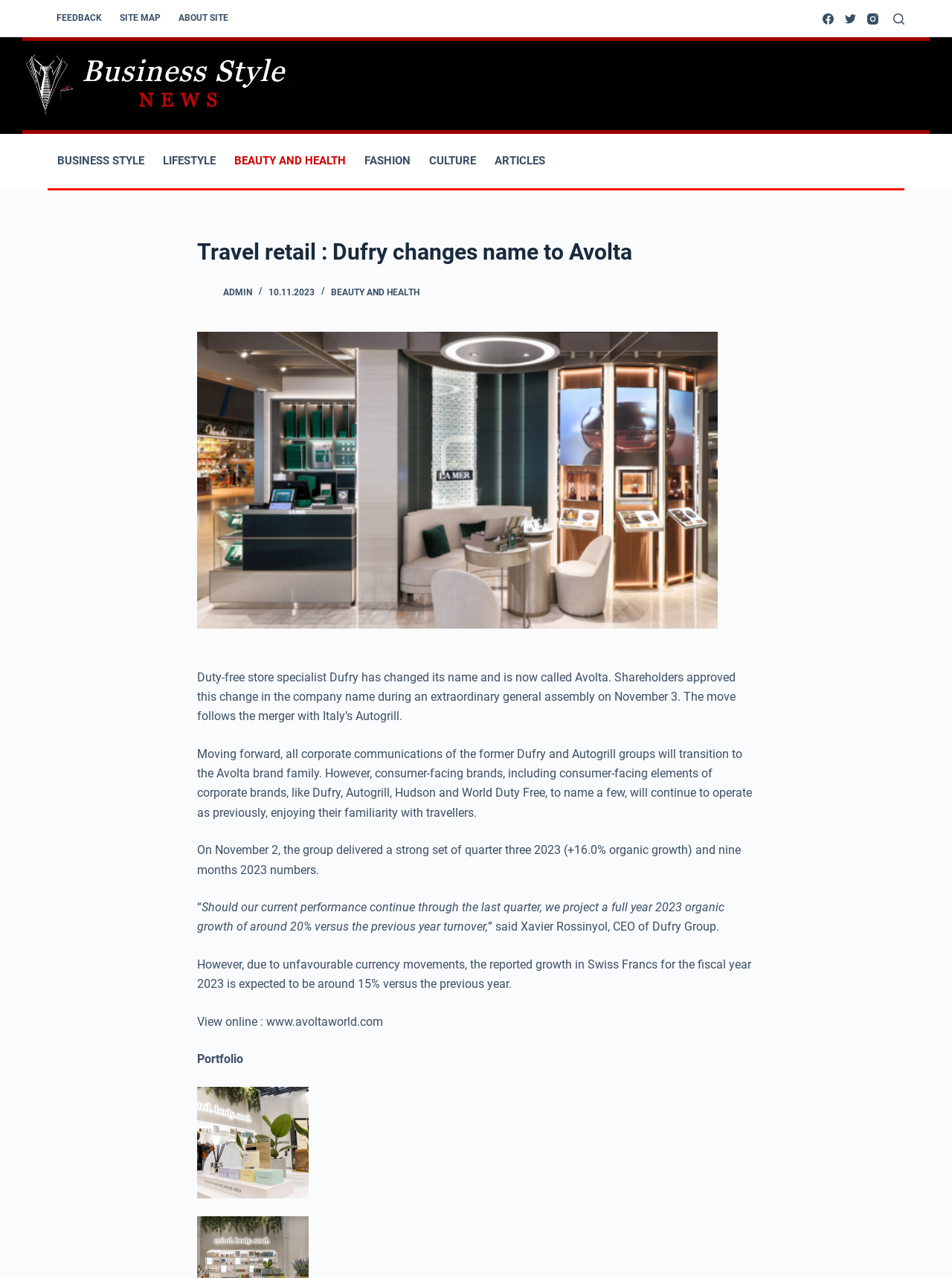Provide a thorough description of this webpage.

This webpage is about a news article from Business-Style, with the title "Travel retail : Dufry changes name to Avolta". At the top left corner, there is a "Skip to content" link. Next to it, there is a horizontal navigation menu with three menu items: "FEEDBACK", "SITE MAP", and "ABOUT SITE". 

On the top right corner, there are three social media links: "Facebook", "Twitter", and "Instagram", followed by a "Open search form" button. 

Below the navigation menu, there is a large image with the title "Business-Style news" on top of it. 

On the left side, there is another horizontal navigation menu with seven menu items: "BUSINESS STYLE", "LIFESTYLE", "BEAUTY AND HEALTH", "FASHION", "CULTURE", "ARTICLES", and a header section with the title "Travel retail : Dufry changes name to Avolta". 

In the main content area, there is an article about Dufry changing its name to Avolta, with several paragraphs of text describing the change and its implications. The article also mentions the company's financial performance and quotes the CEO. 

There are several images and links throughout the article, including an image of the "admin" icon, a link to the "ADMIN" page, and a link to "BEAUTY AND HEALTH". 

At the bottom of the article, there is a "View online" link and a "Portfolio" section with an image of a shop-in-shop concept at London Stansted Airport.